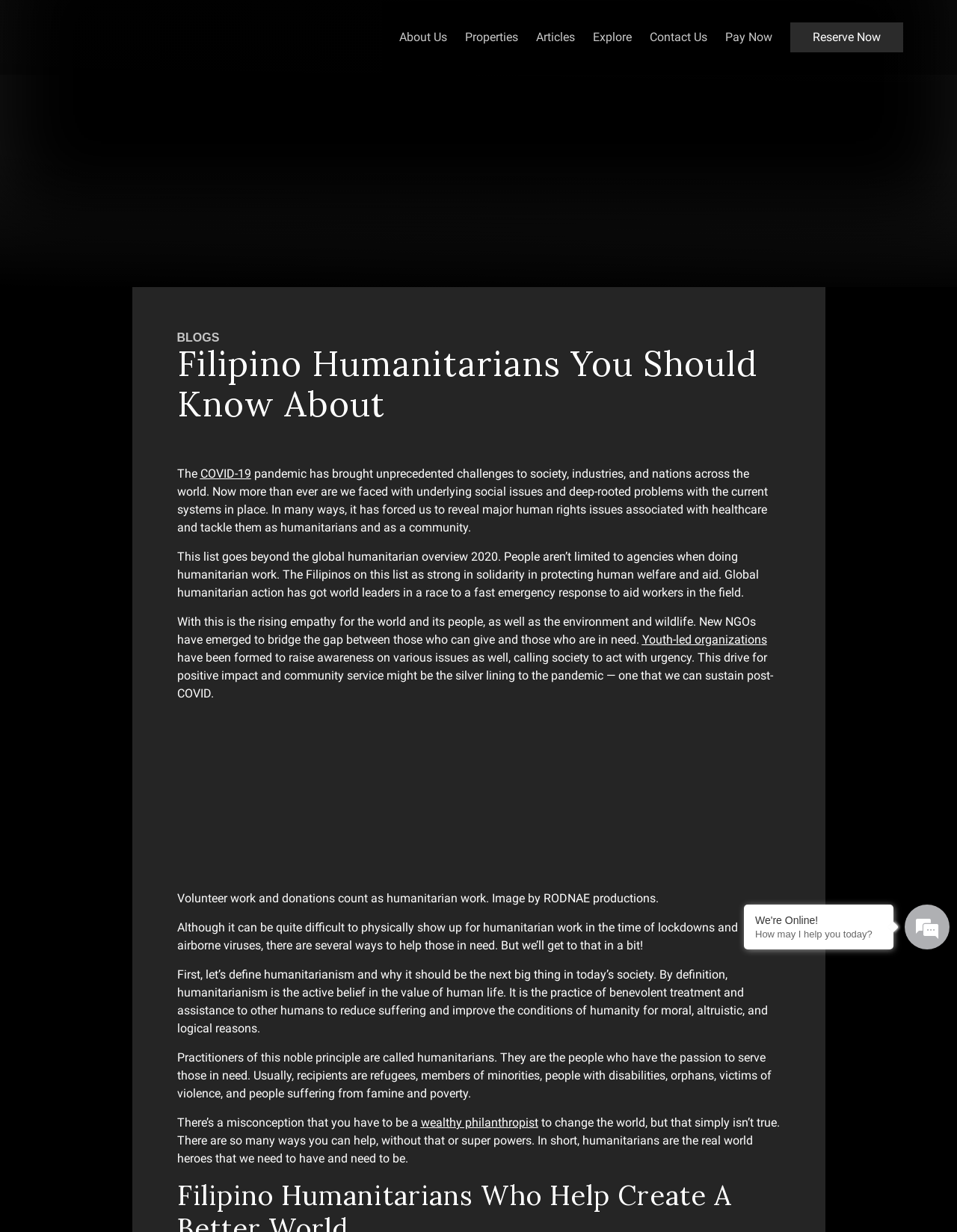Identify the bounding box coordinates for the UI element described by the following text: "Contact Us". Provide the coordinates as four float numbers between 0 and 1, in the format [left, top, right, bottom].

[0.679, 0.025, 0.739, 0.035]